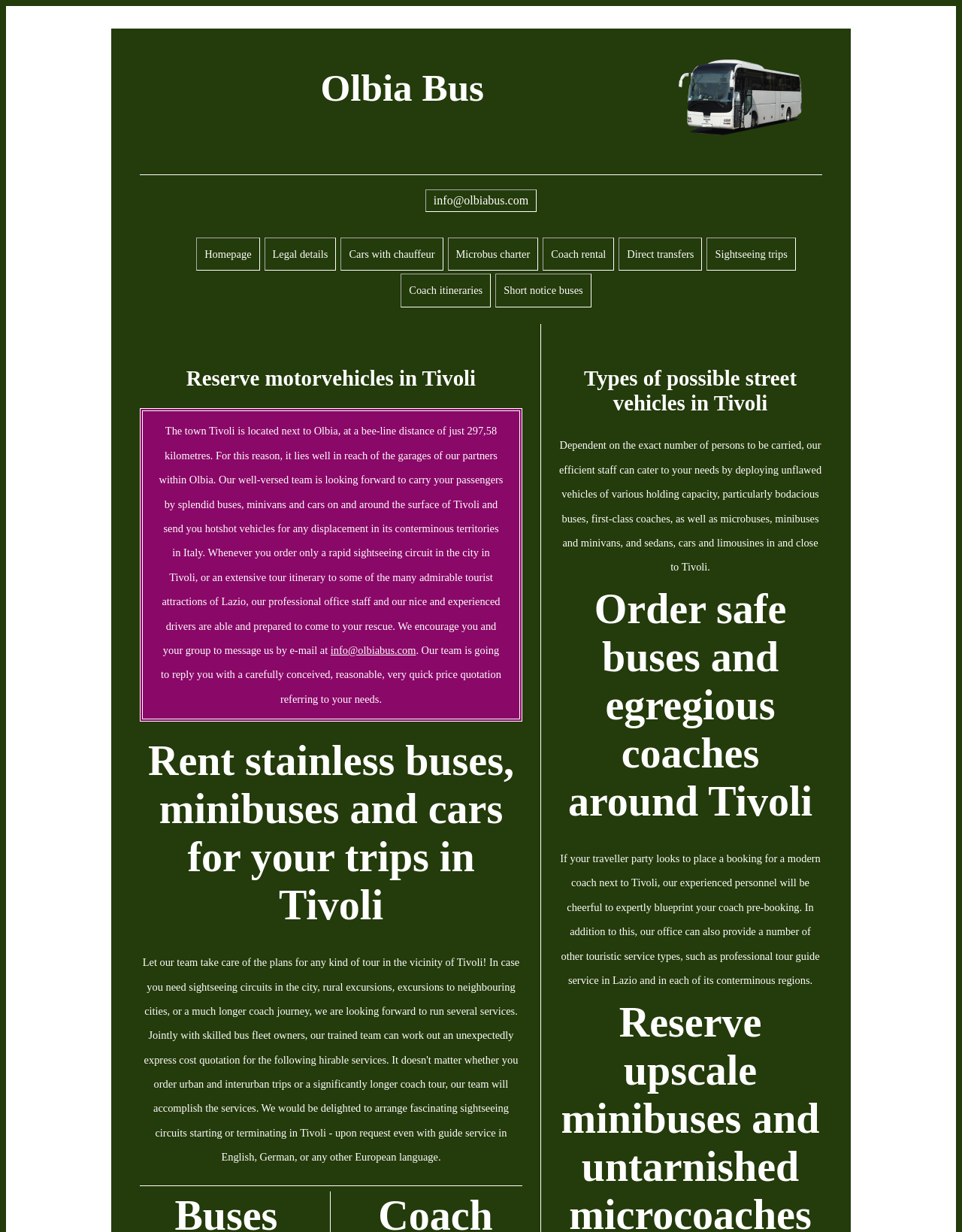Can you find the bounding box coordinates for the UI element given this description: "info@olbiabus.com"? Provide the coordinates as four float numbers between 0 and 1: [left, top, right, bottom].

[0.344, 0.523, 0.432, 0.533]